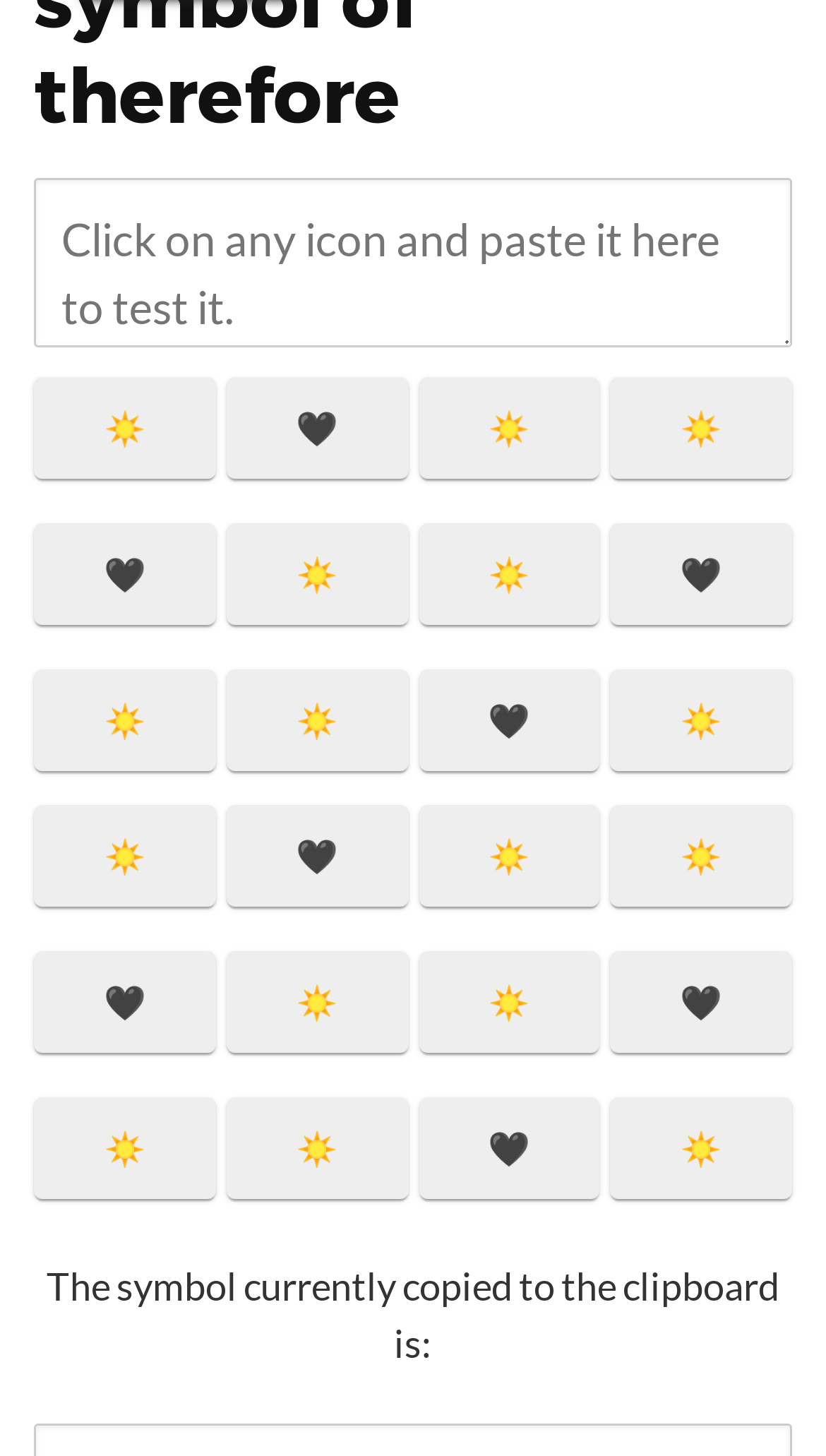Provide the bounding box coordinates of the section that needs to be clicked to accomplish the following instruction: "Click on the link 'Astrology'."

None